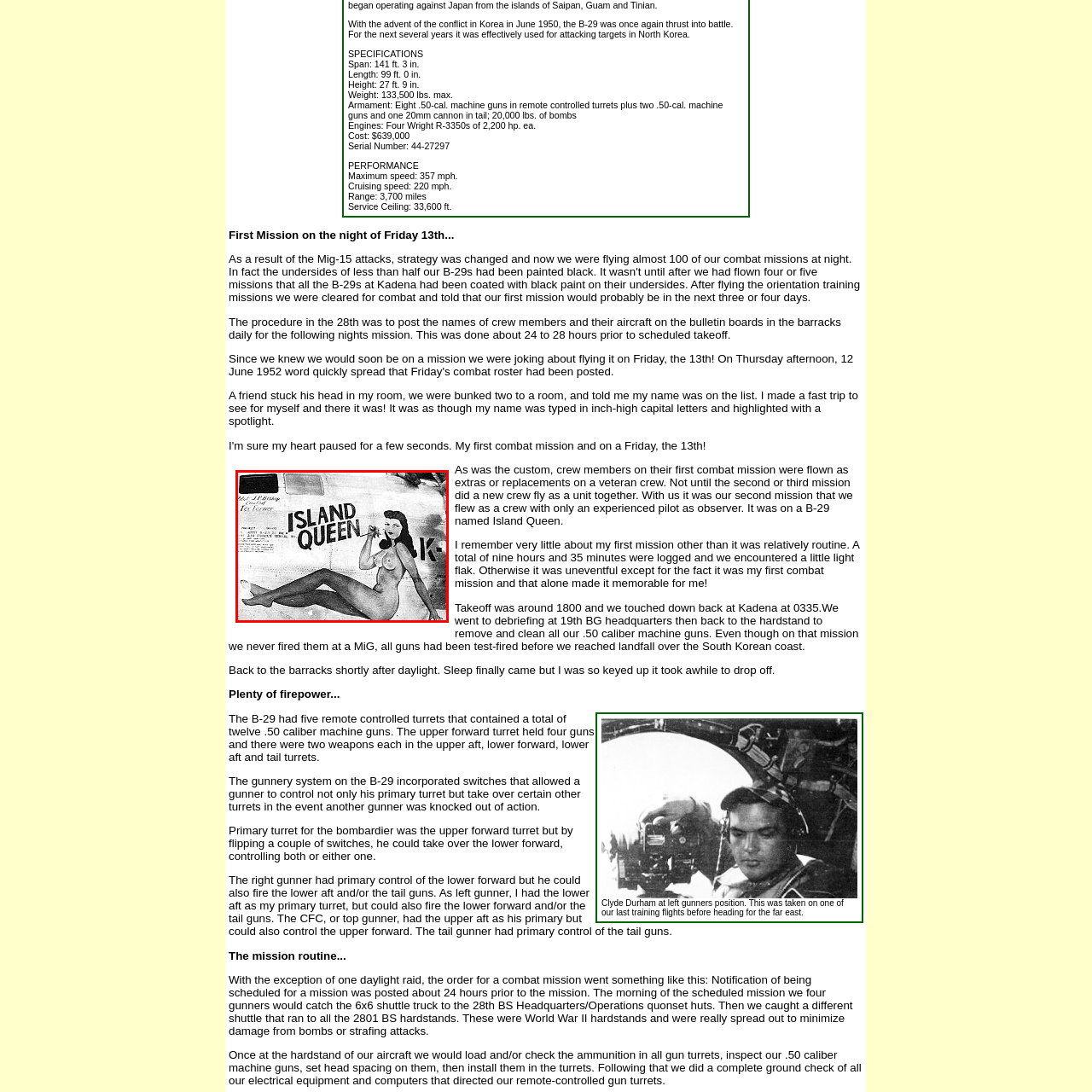View the part of the image surrounded by red, What is the pin-up girl holding? Respond with a concise word or phrase.

A cigarette